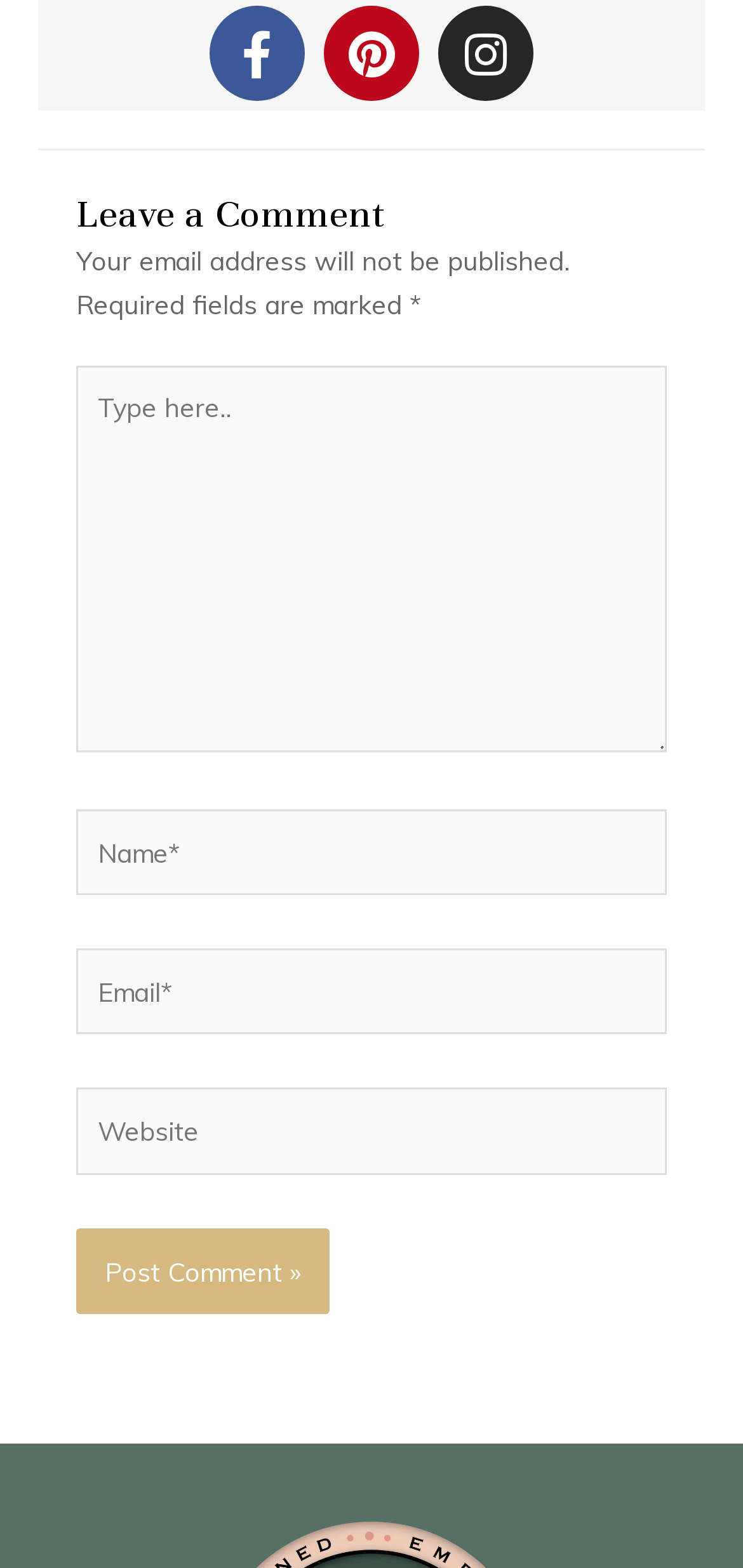Answer the following inquiry with a single word or phrase:
What is the purpose of the textbox with 'Type here..'?

Comment